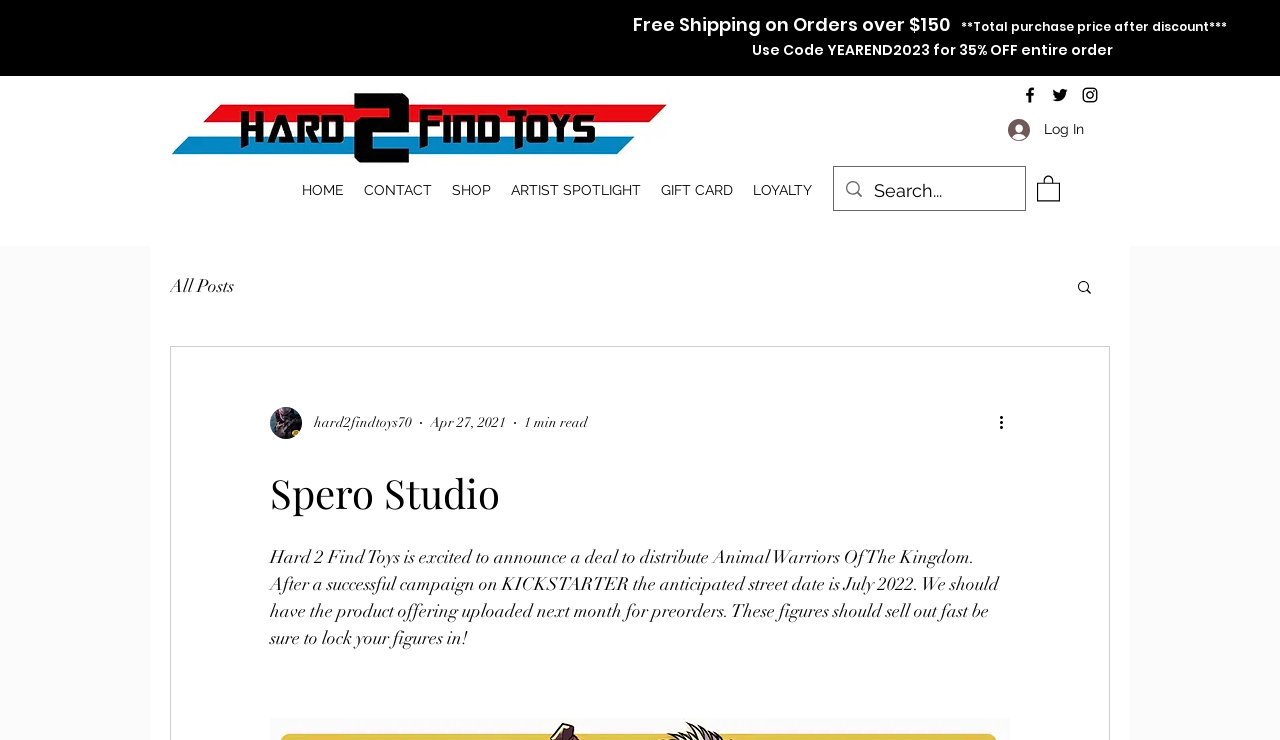Please specify the bounding box coordinates of the clickable section necessary to execute the following command: "Click on About Us".

None